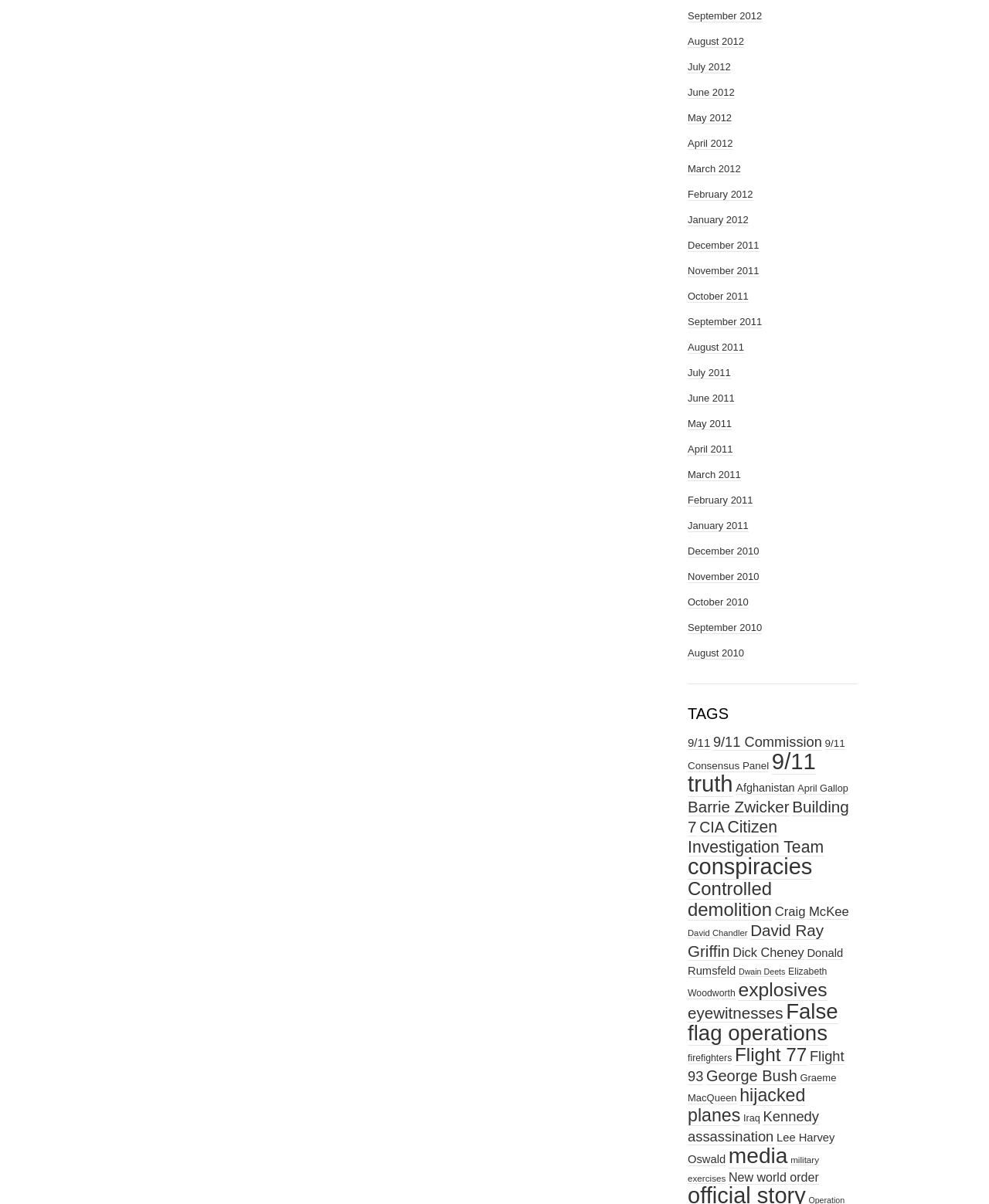Please identify the bounding box coordinates of the element that needs to be clicked to perform the following instruction: "Click on September 2012".

[0.695, 0.008, 0.77, 0.019]